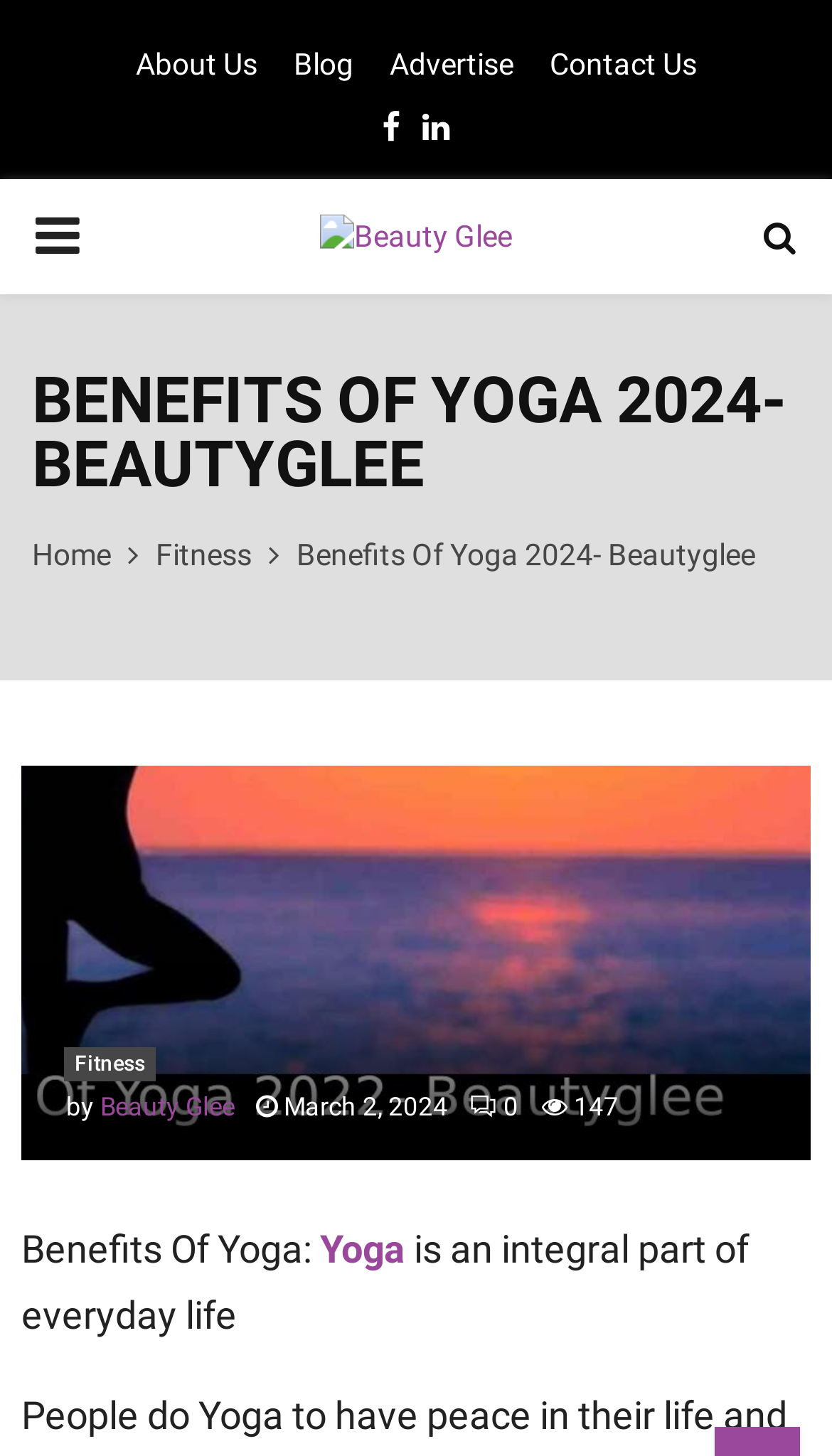Find the bounding box coordinates for the UI element whose description is: "Garden". The coordinates should be four float numbers between 0 and 1, in the format [left, top, right, bottom].

None